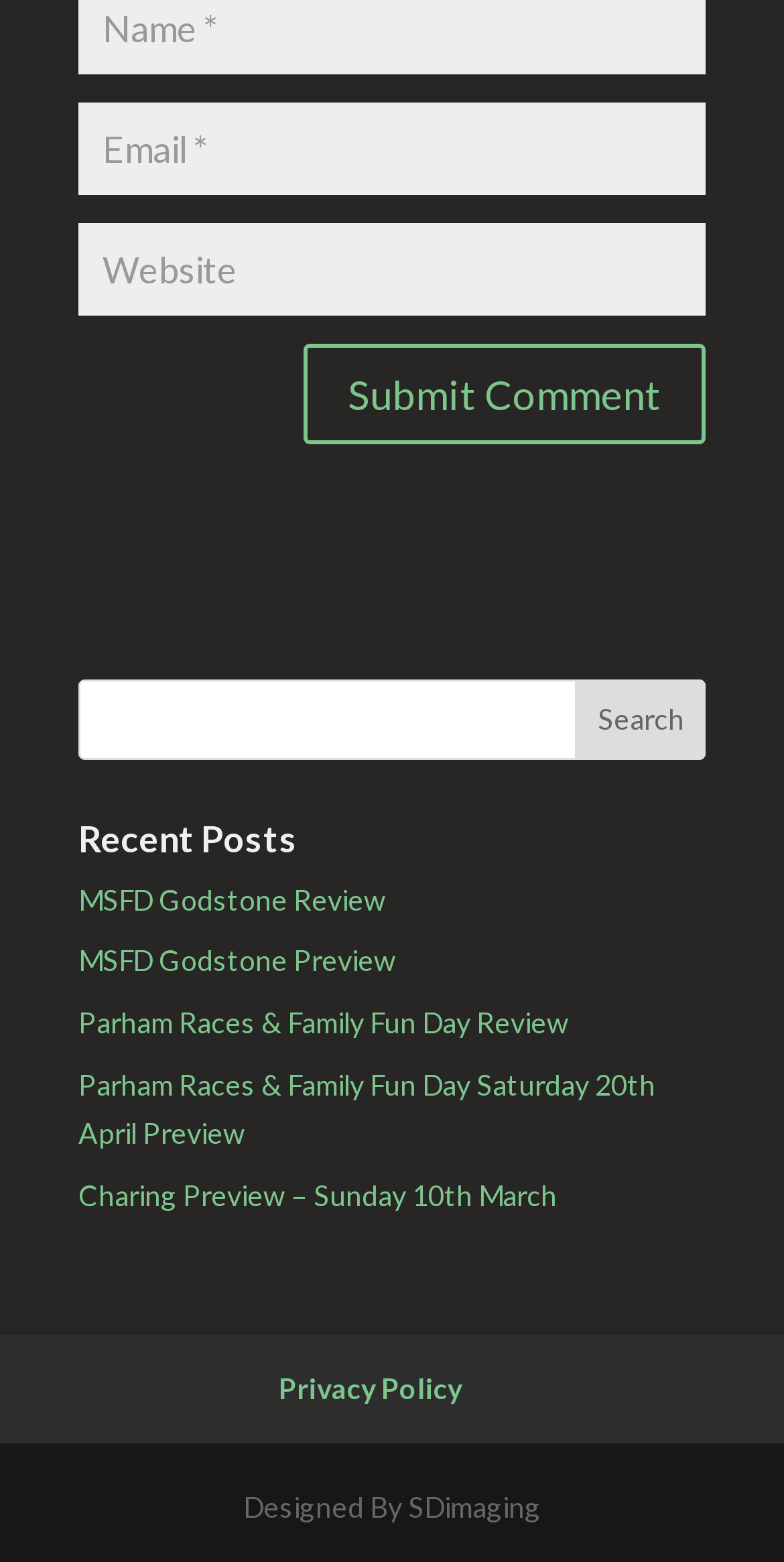Based on the element description Privacy Policy, identify the bounding box of the UI element in the given webpage screenshot. The coordinates should be in the format (top-left x, top-left y, bottom-right x, bottom-right y) and must be between 0 and 1.

[0.355, 0.878, 0.588, 0.9]